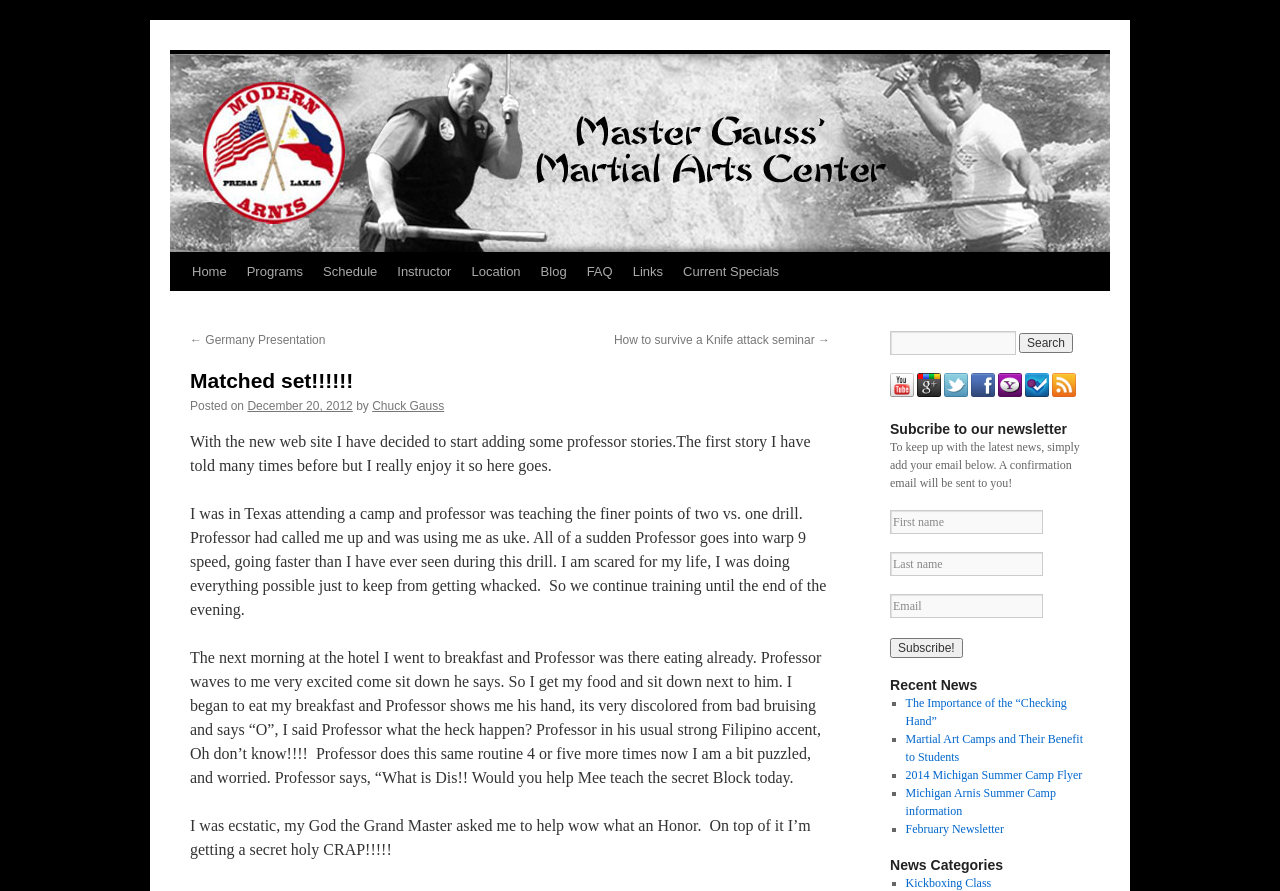Kindly determine the bounding box coordinates for the clickable area to achieve the given instruction: "View the 'Kickboxing Class' news category".

[0.707, 0.983, 0.774, 0.999]